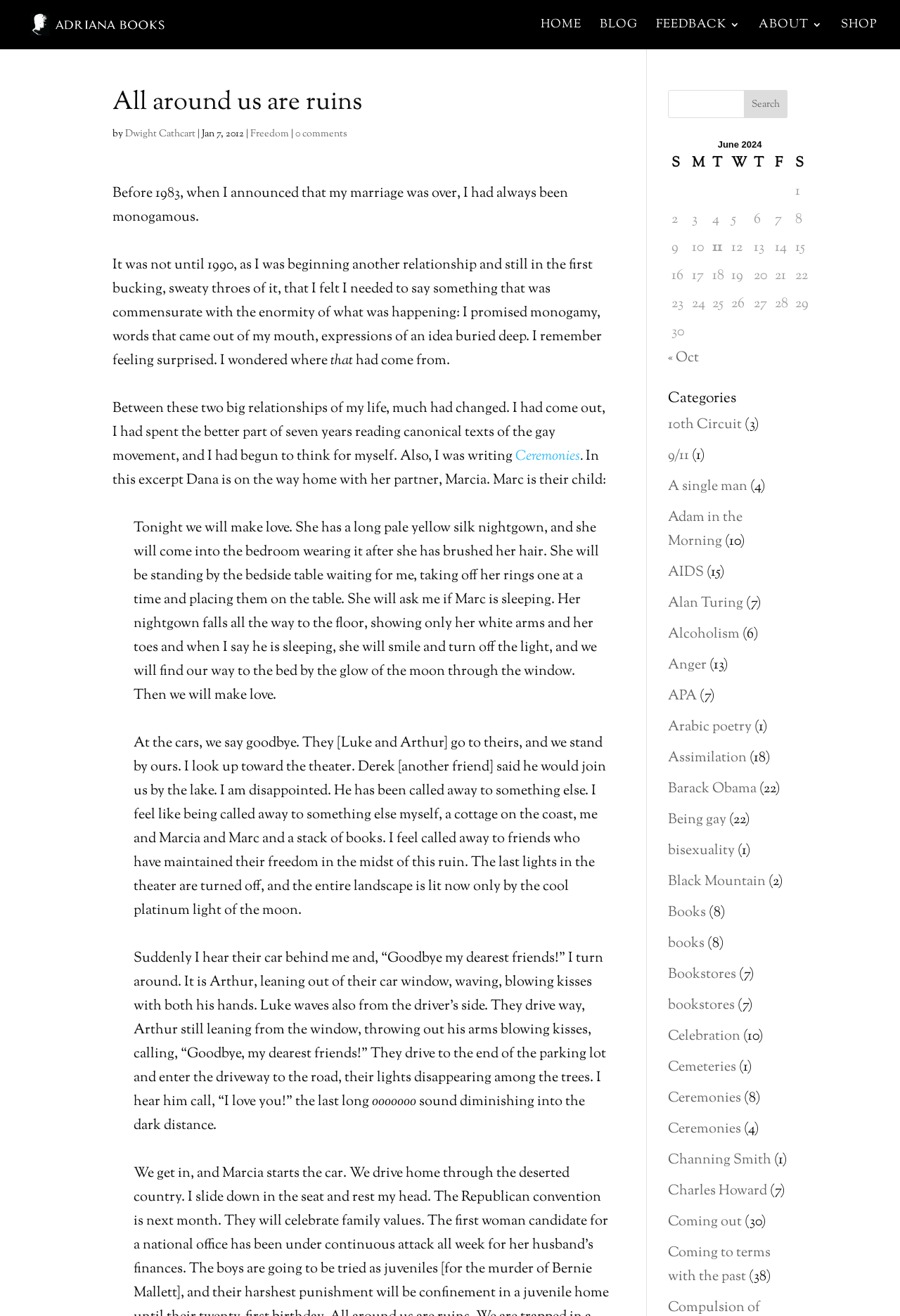Who is the author of the blog post?
Kindly answer the question with as much detail as you can.

The author of the blog post can be found in the link element with the text 'Dwight Cathcart' which is located below the title of the blog post.